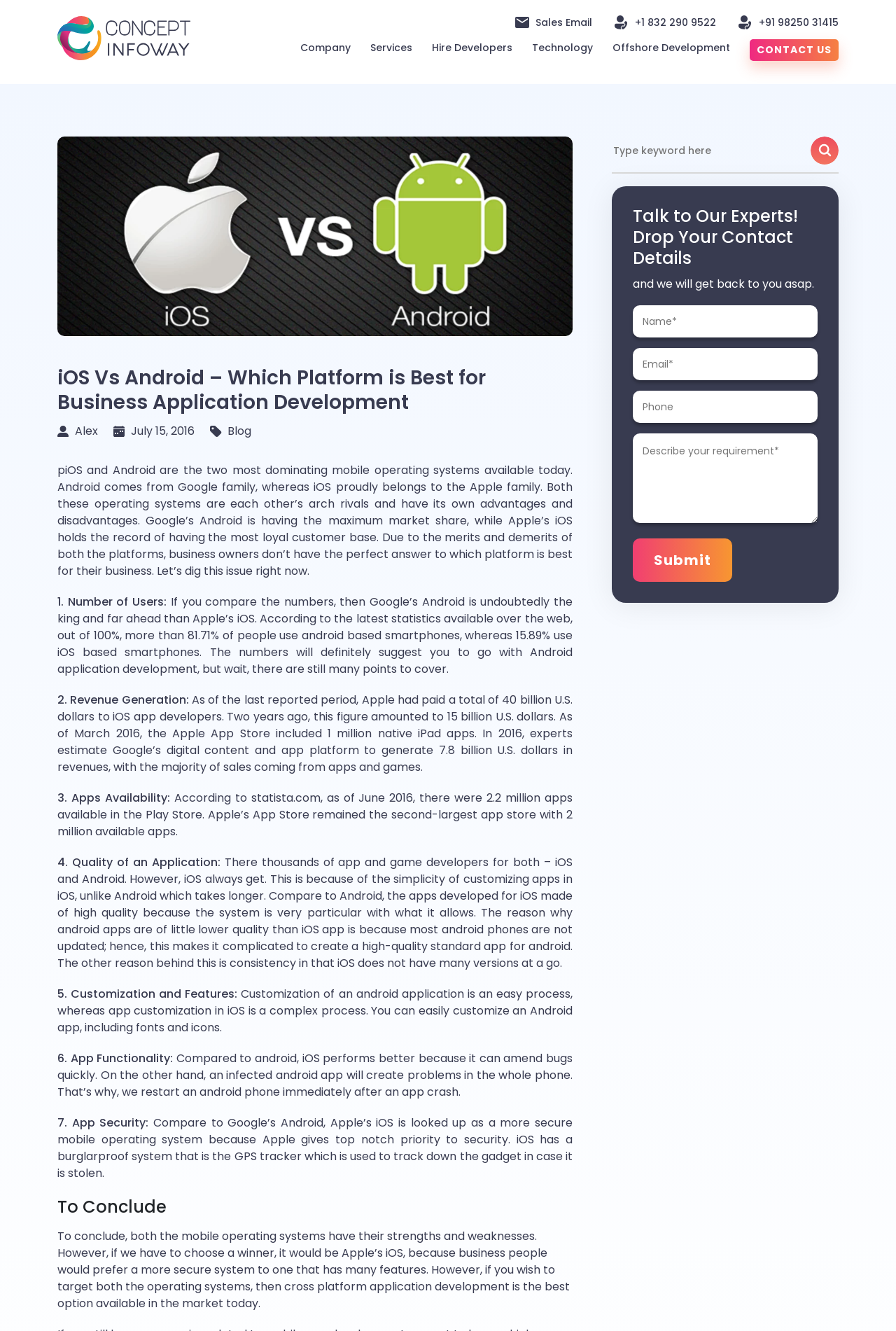Could you determine the bounding box coordinates of the clickable element to complete the instruction: "Click the 'Hire Developers' link"? Provide the coordinates as four float numbers between 0 and 1, i.e., [left, top, right, bottom].

[0.482, 0.031, 0.572, 0.041]